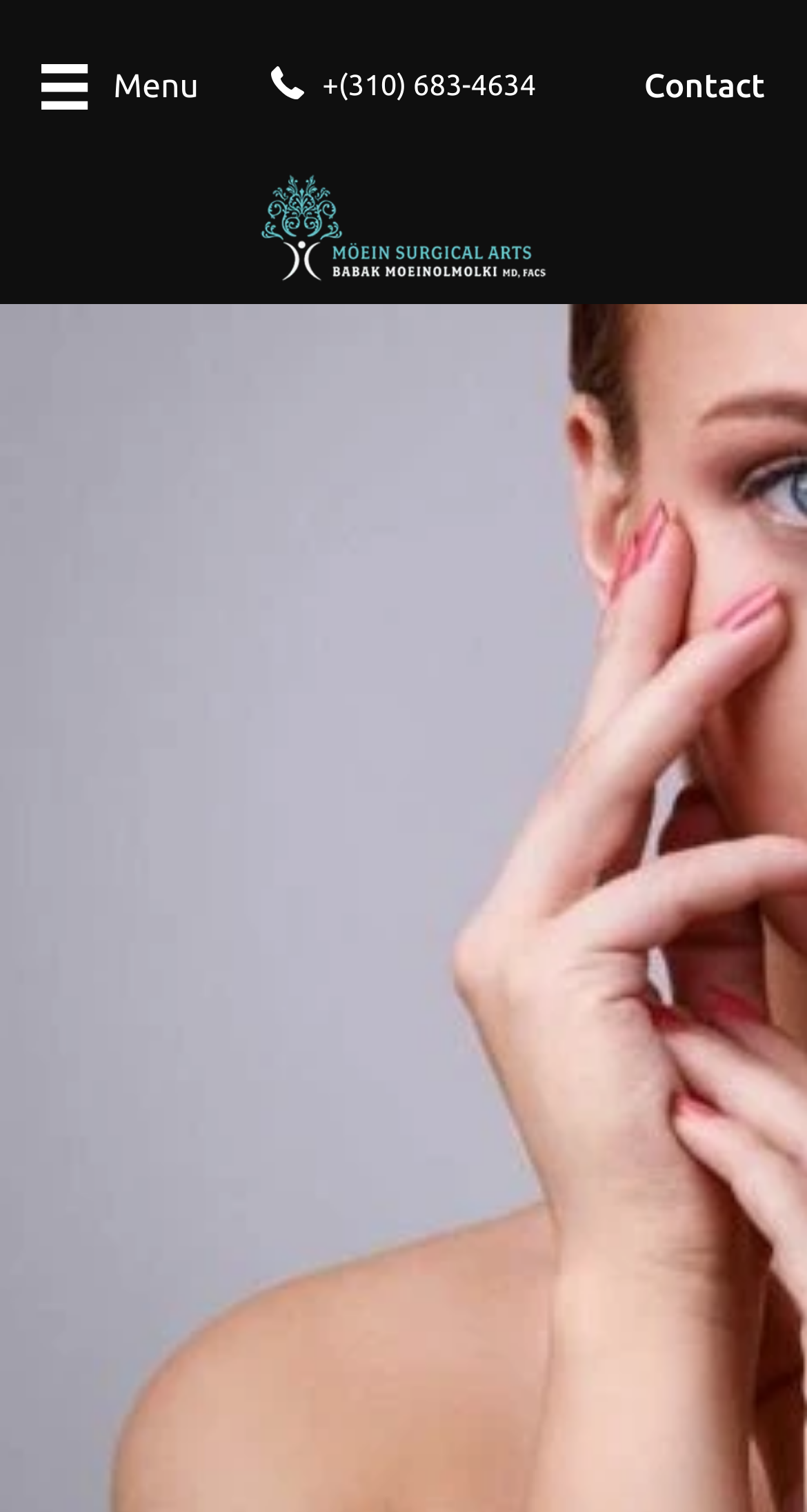Find and generate the main title of the webpage.

Cosmetic Surgery for a Defined Jawline: Is it Possible? | MSA